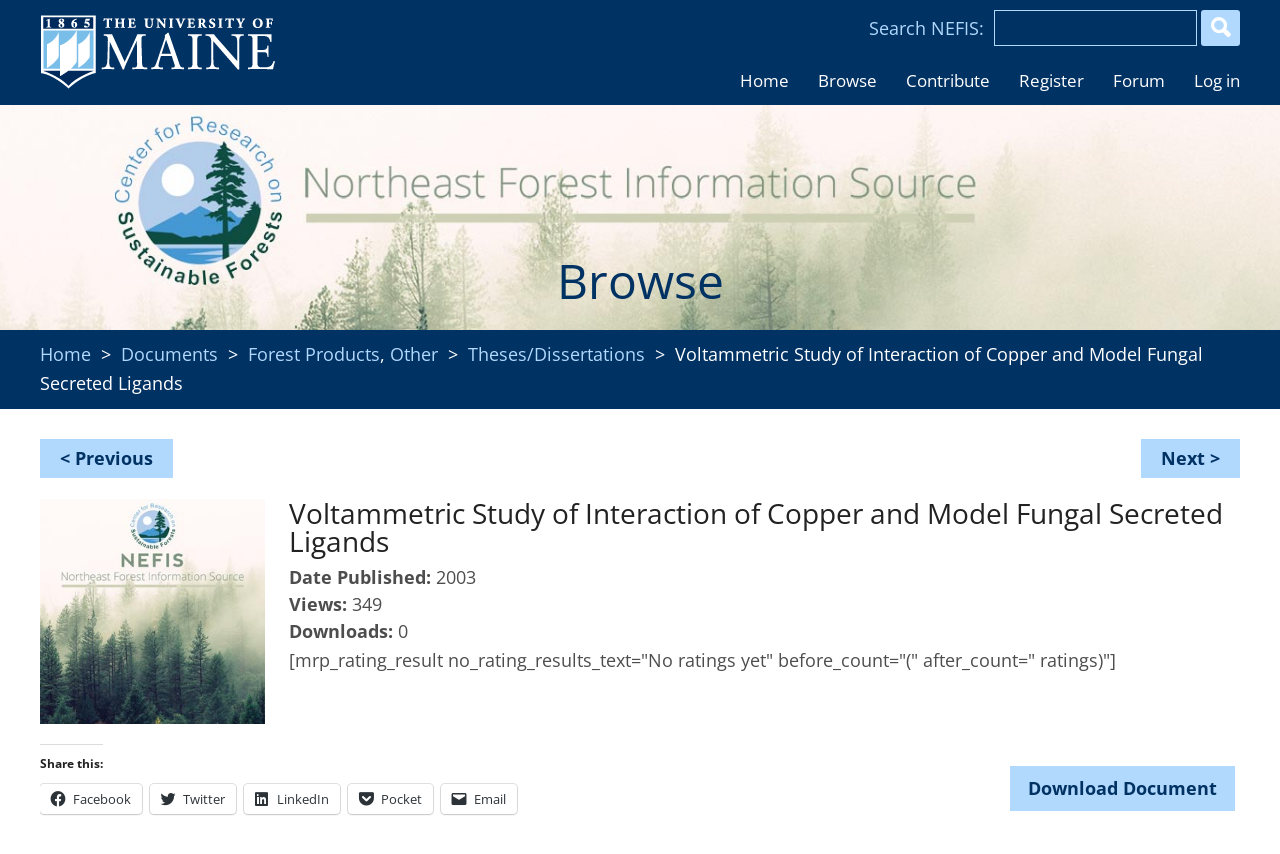Using the element description provided, determine the bounding box coordinates in the format (top-left x, top-left y, bottom-right x, bottom-right y). Ensure that all values are floating point numbers between 0 and 1. Element description: title="University of Maine"

[0.031, 0.087, 0.216, 0.115]